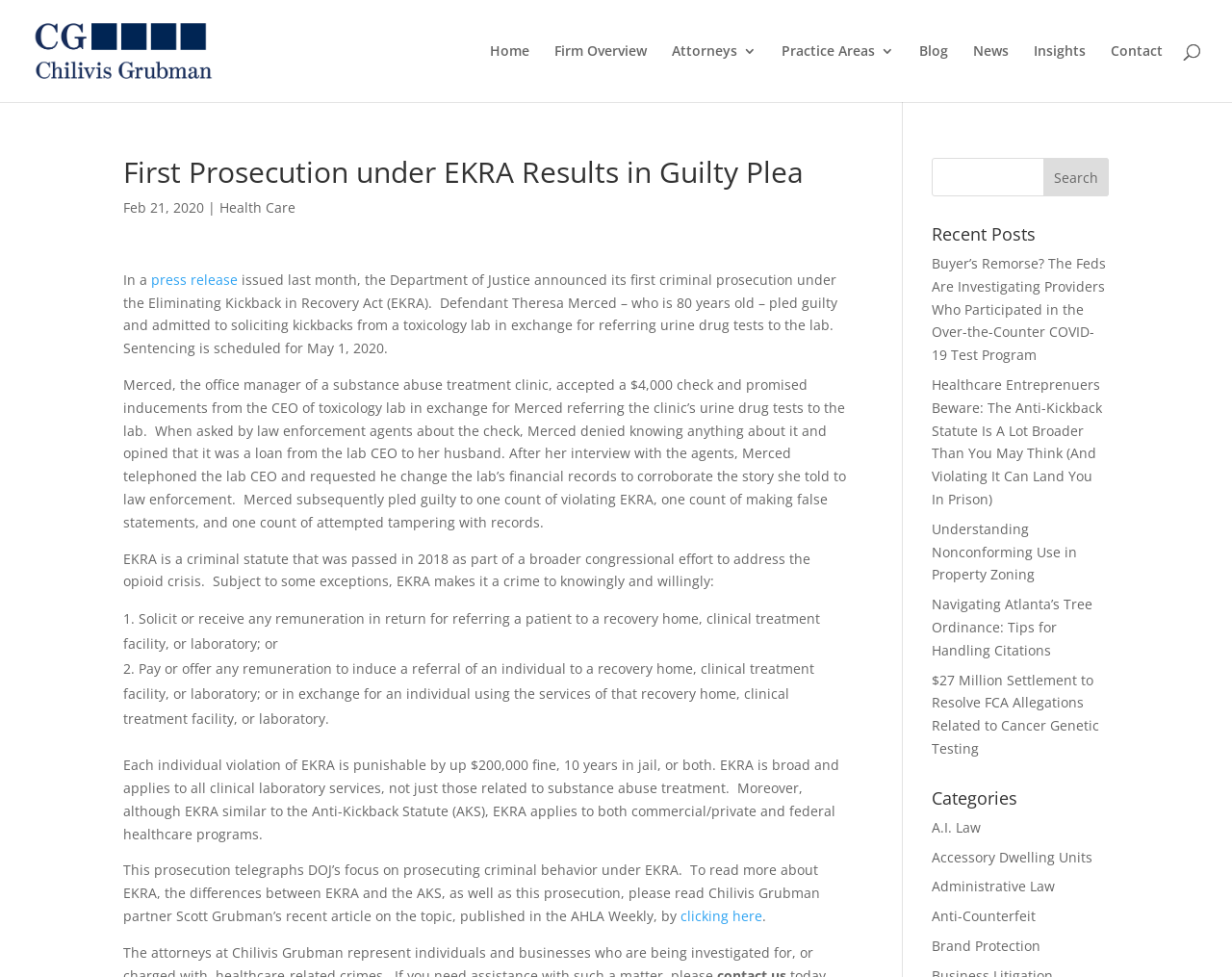Who pled guilty to one count of violating EKRA?
Answer the question with just one word or phrase using the image.

Theresa Merced